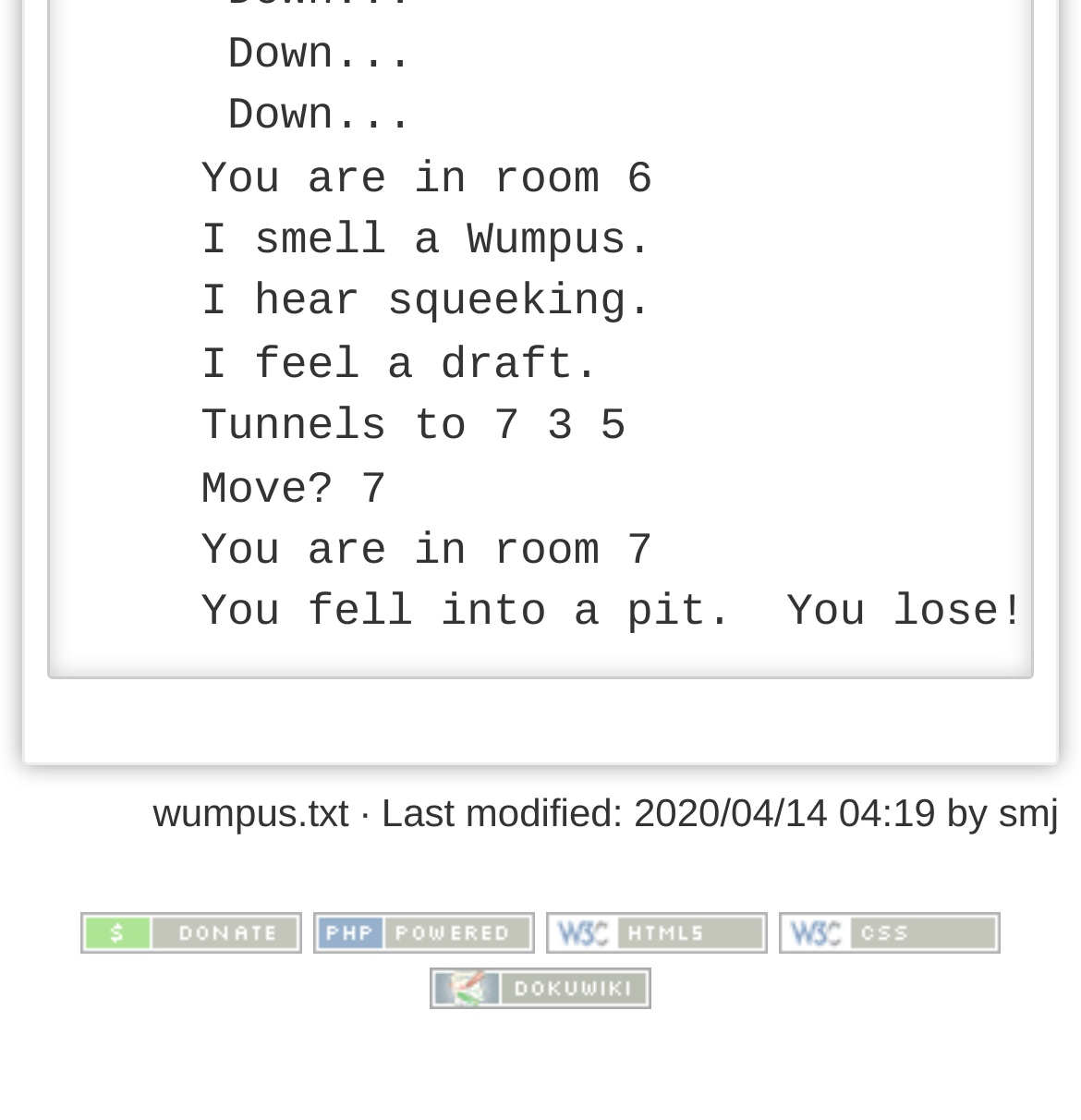What technology is used to power the webpage?
Look at the screenshot and respond with a single word or phrase.

PHP